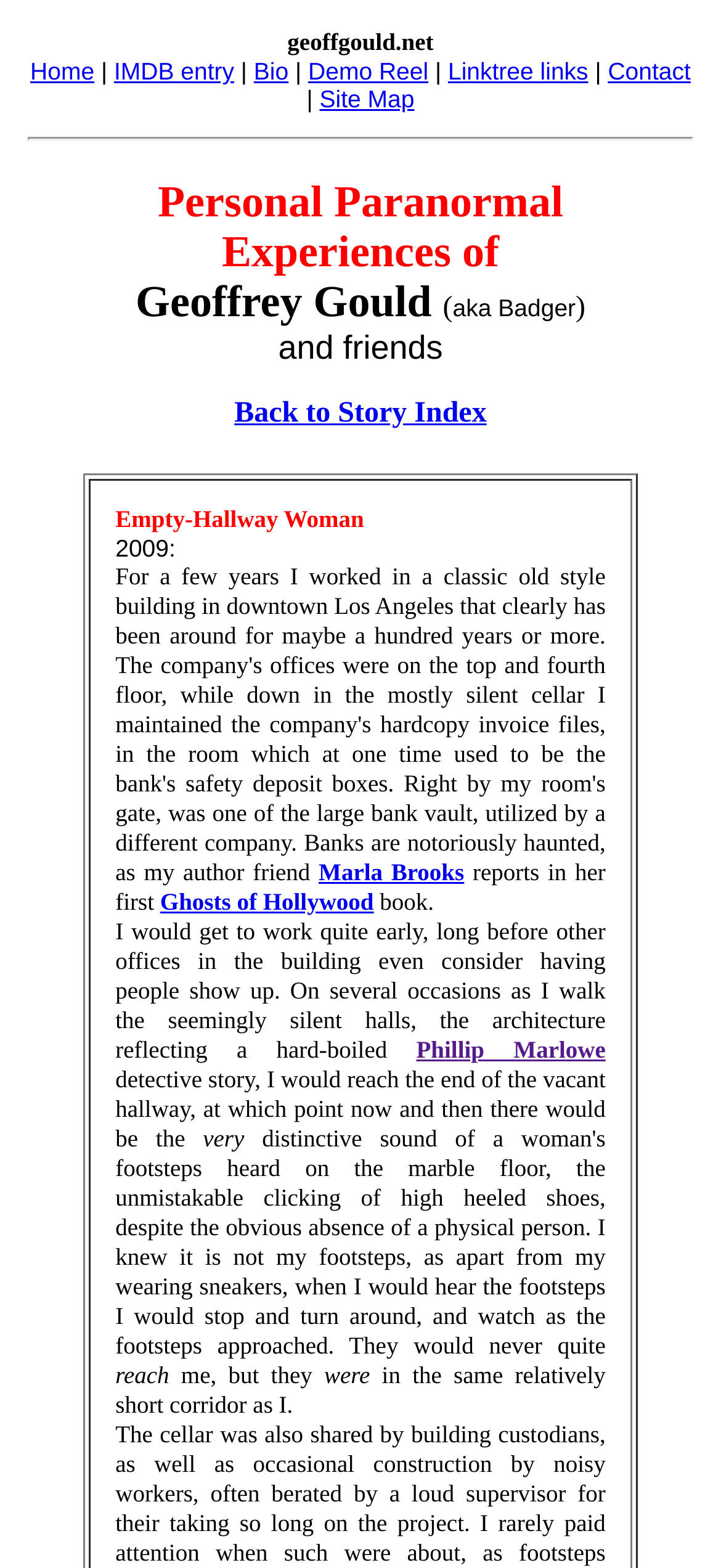What is the topic of the story on this page?
From the image, respond using a single word or phrase.

Paranormal experience